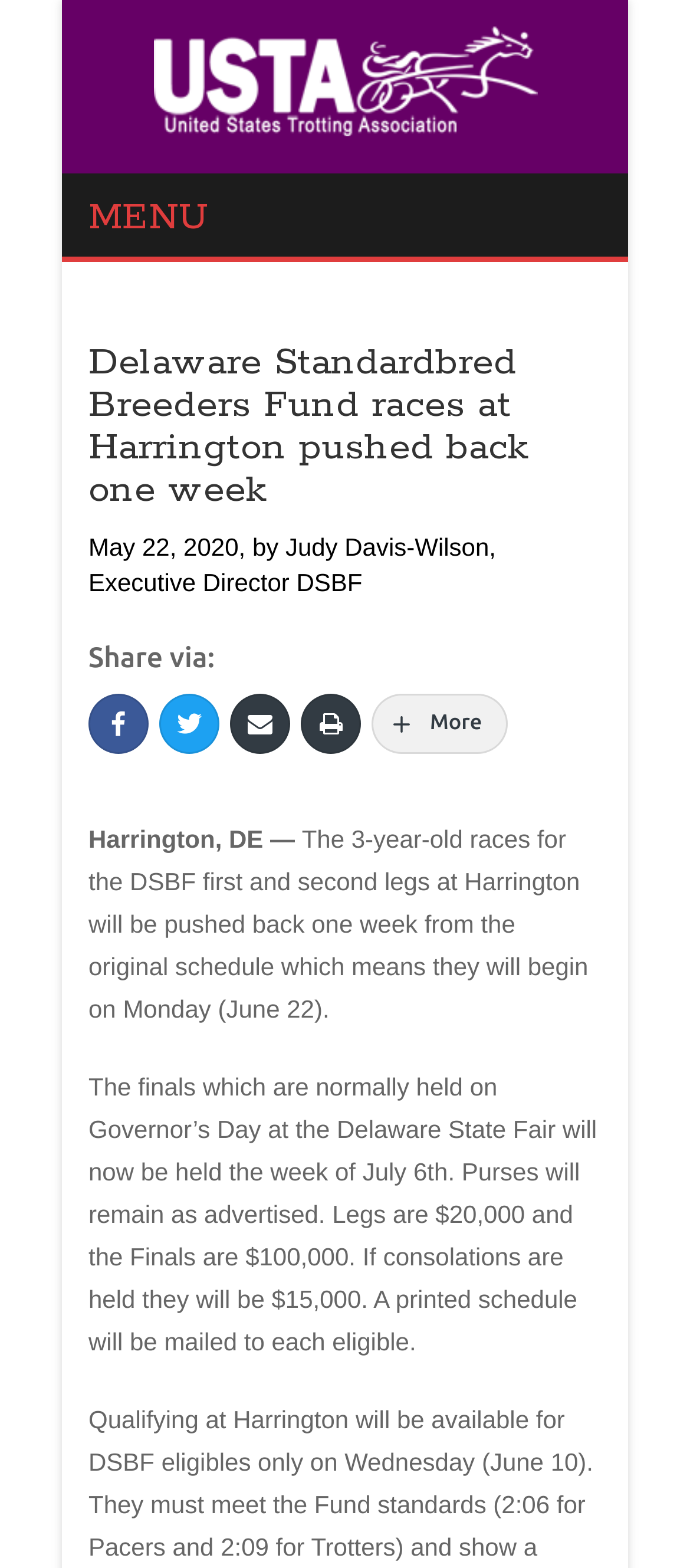When will the 3-year-old races begin?
Please look at the screenshot and answer using one word or phrase.

Monday, June 22